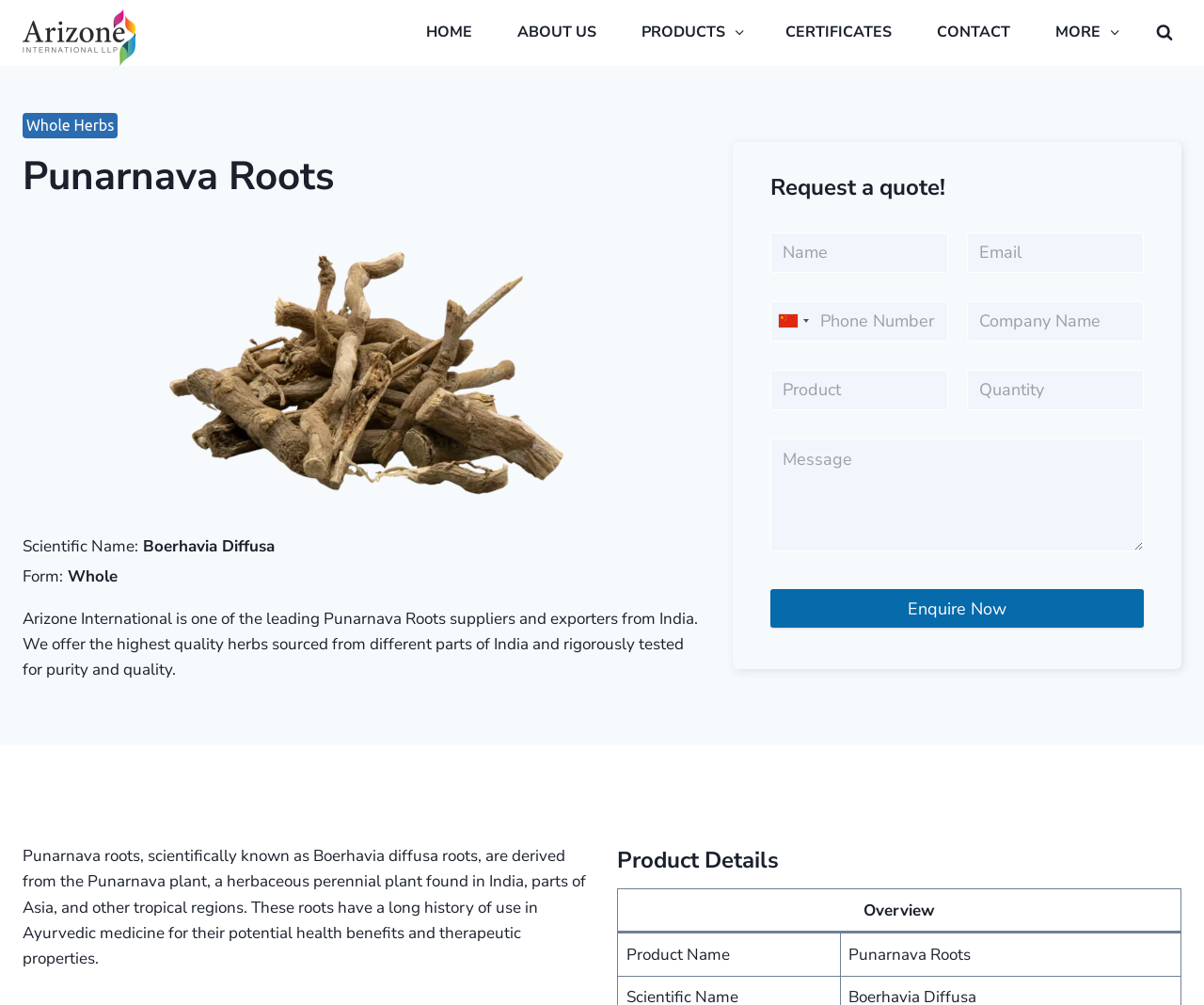Examine the image carefully and respond to the question with a detailed answer: 
What is the scientific name of Punarnava Roots?

I found the scientific name of Punarnava Roots by looking at the text 'Scientific Name: Boerhavia Diffusa' on the webpage.